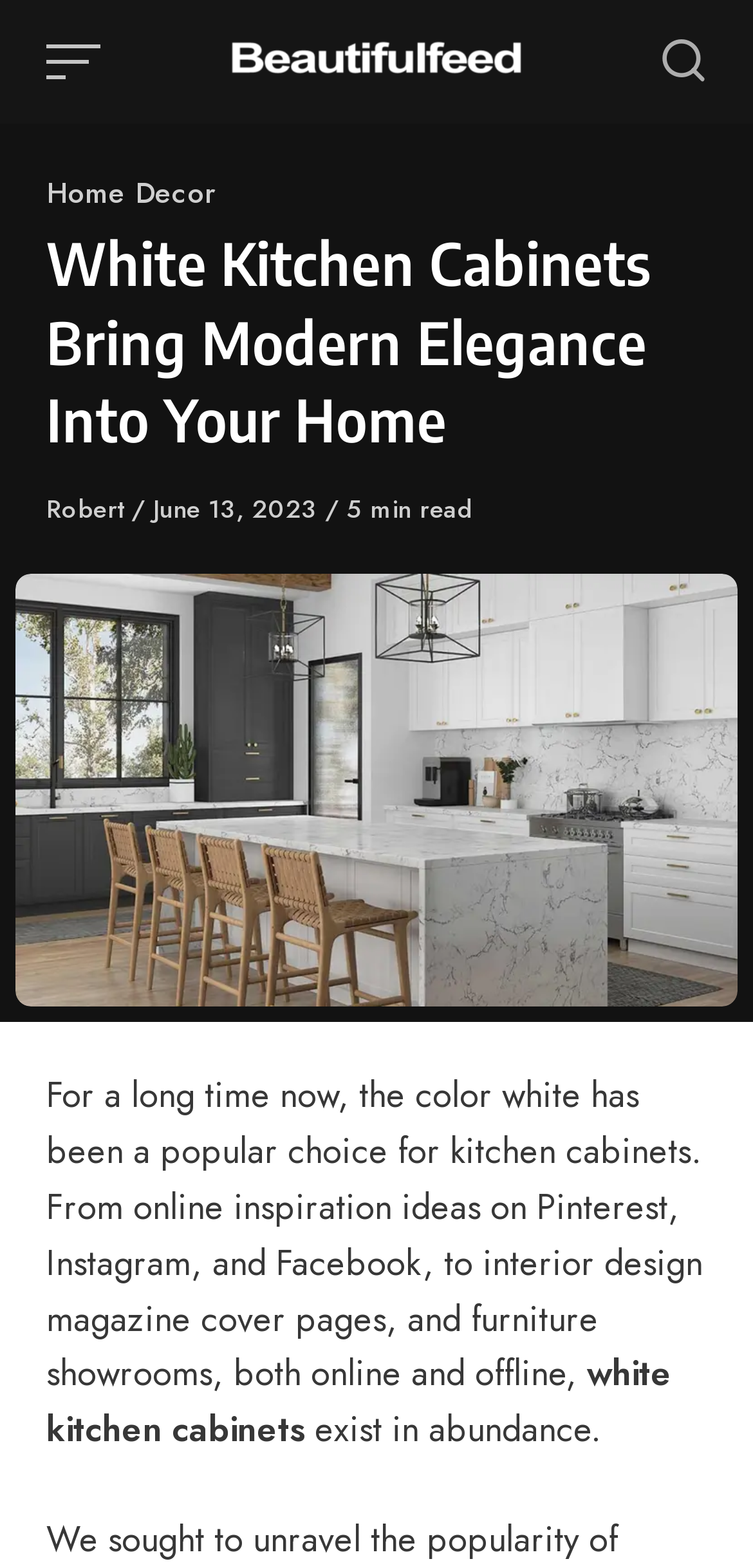Please use the details from the image to answer the following question comprehensively:
How long does it take to read the article?

I found the reading time of the article by looking at the static text element with the text '5 min read' which is located under the article's metadata.